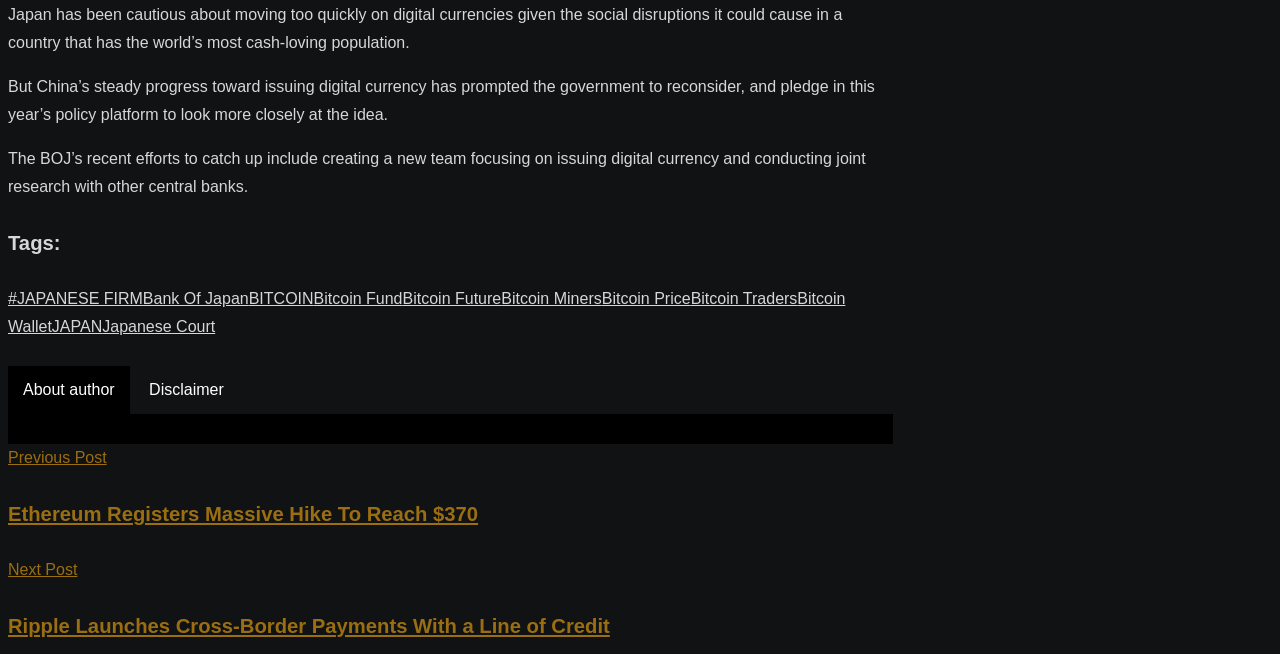Given the content of the image, can you provide a detailed answer to the question?
What is the author-related text at the bottom of the page?

At the bottom of the page, there is a text 'About author', which is related to the author of the article.